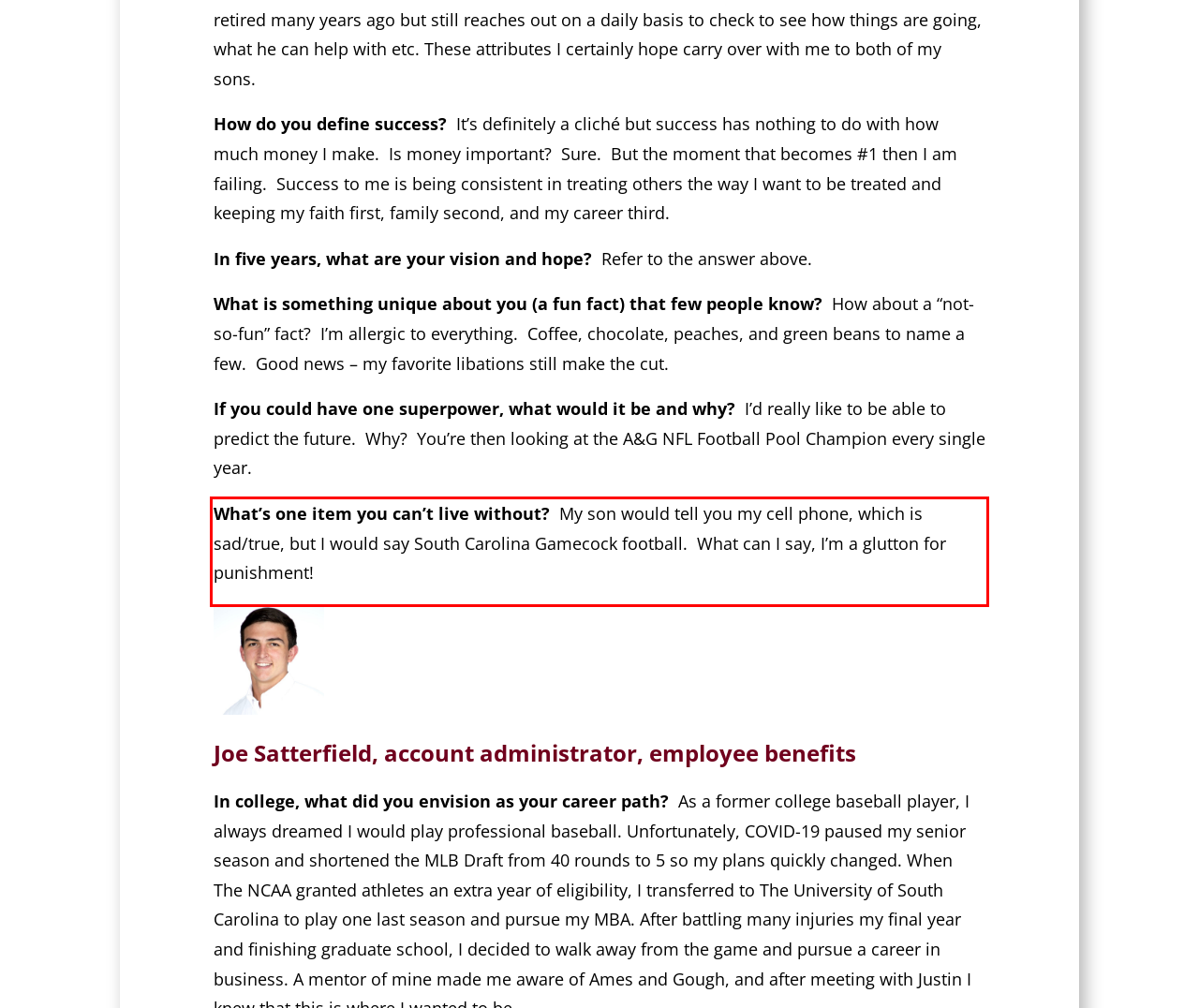Examine the webpage screenshot and use OCR to obtain the text inside the red bounding box.

What’s one item you can’t live without? My son would tell you my cell phone, which is sad/true, but I would say South Carolina Gamecock football. What can I say, I’m a glutton for punishment!